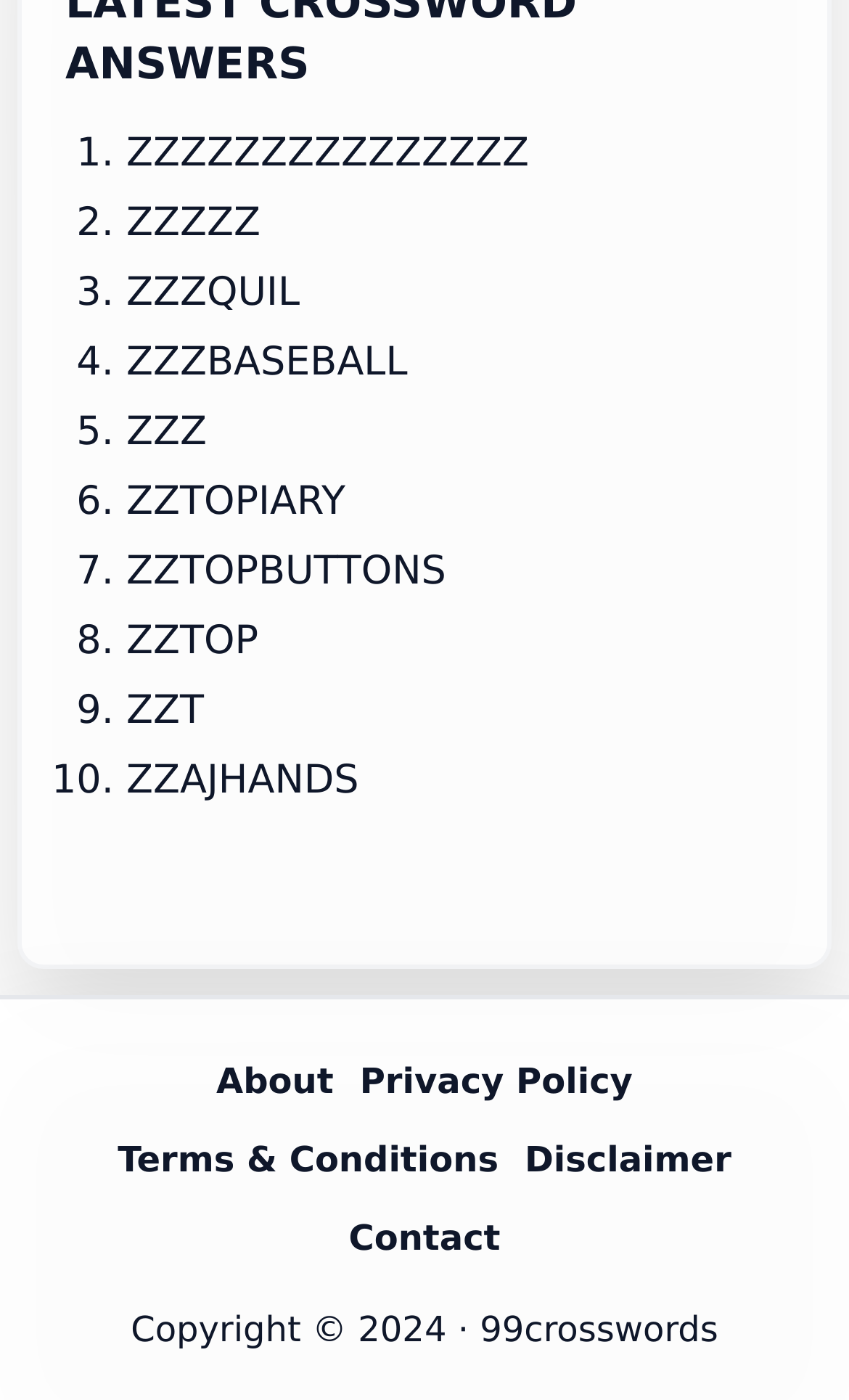Determine the bounding box coordinates of the UI element that matches the following description: "Terms & Conditions". The coordinates should be four float numbers between 0 and 1 in the format [left, top, right, bottom].

[0.139, 0.813, 0.587, 0.843]